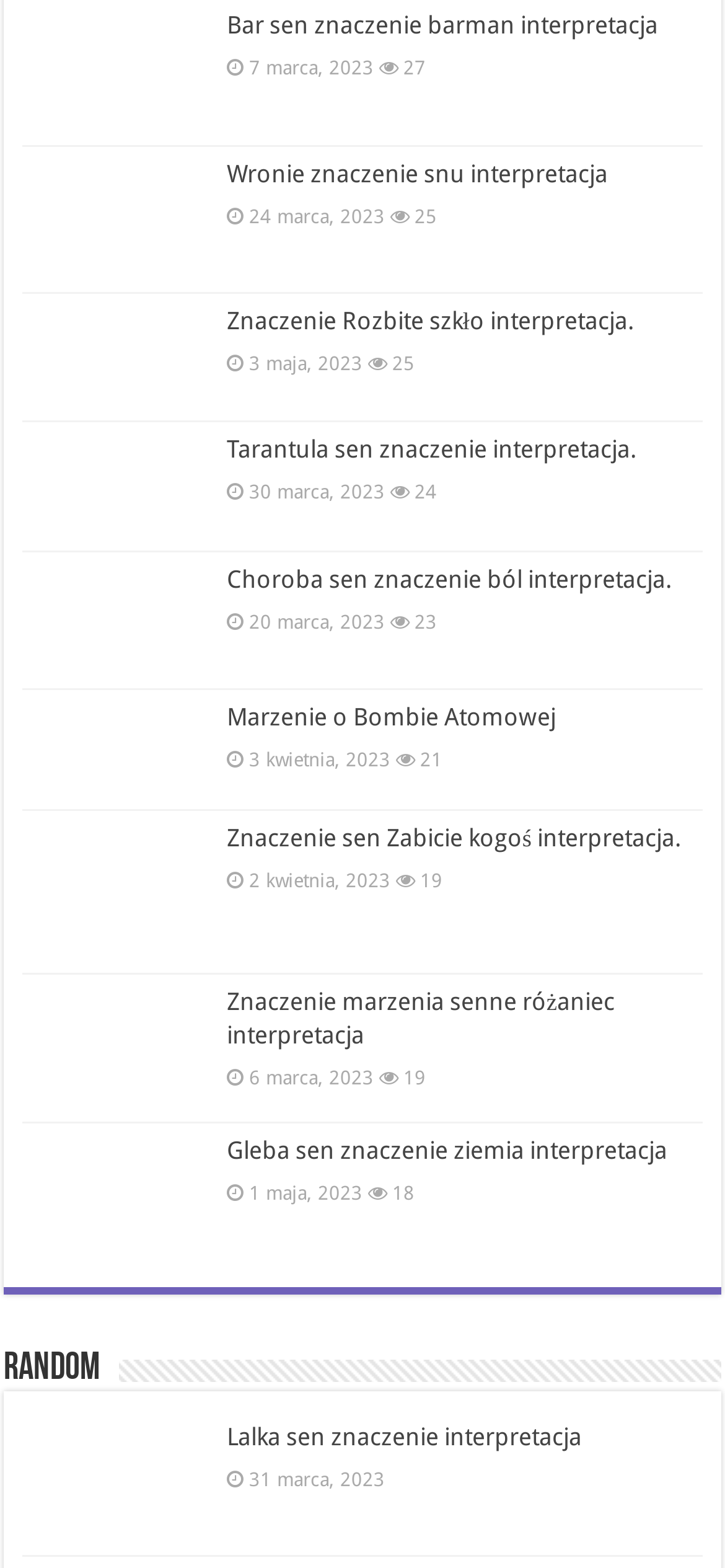Determine the bounding box coordinates of the UI element that matches the following description: "About Google". The coordinates should be four float numbers between 0 and 1 in the format [left, top, right, bottom].

None